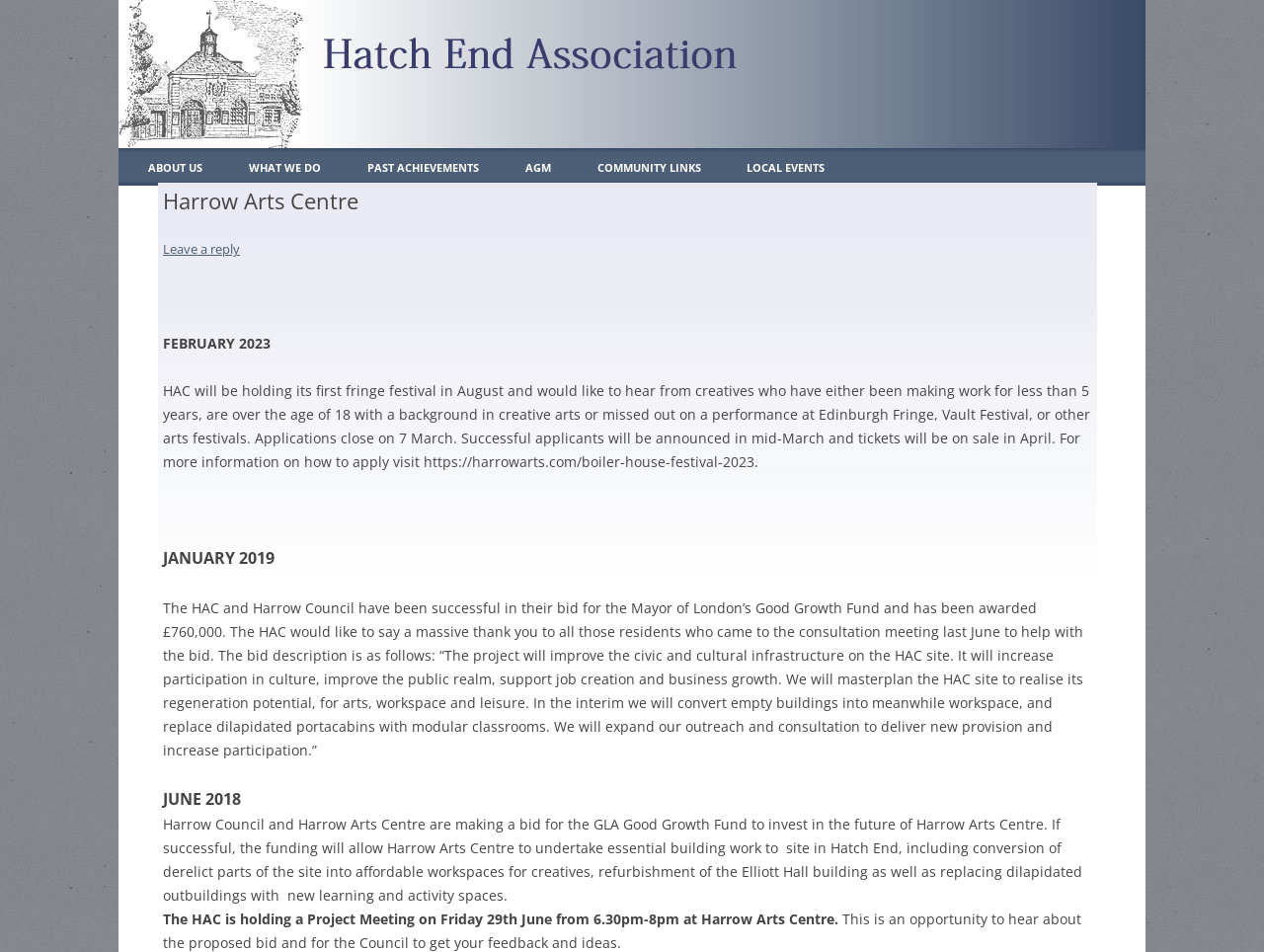Provide your answer in one word or a succinct phrase for the question: 
What is the title of the first article?

Harrow Arts Centre